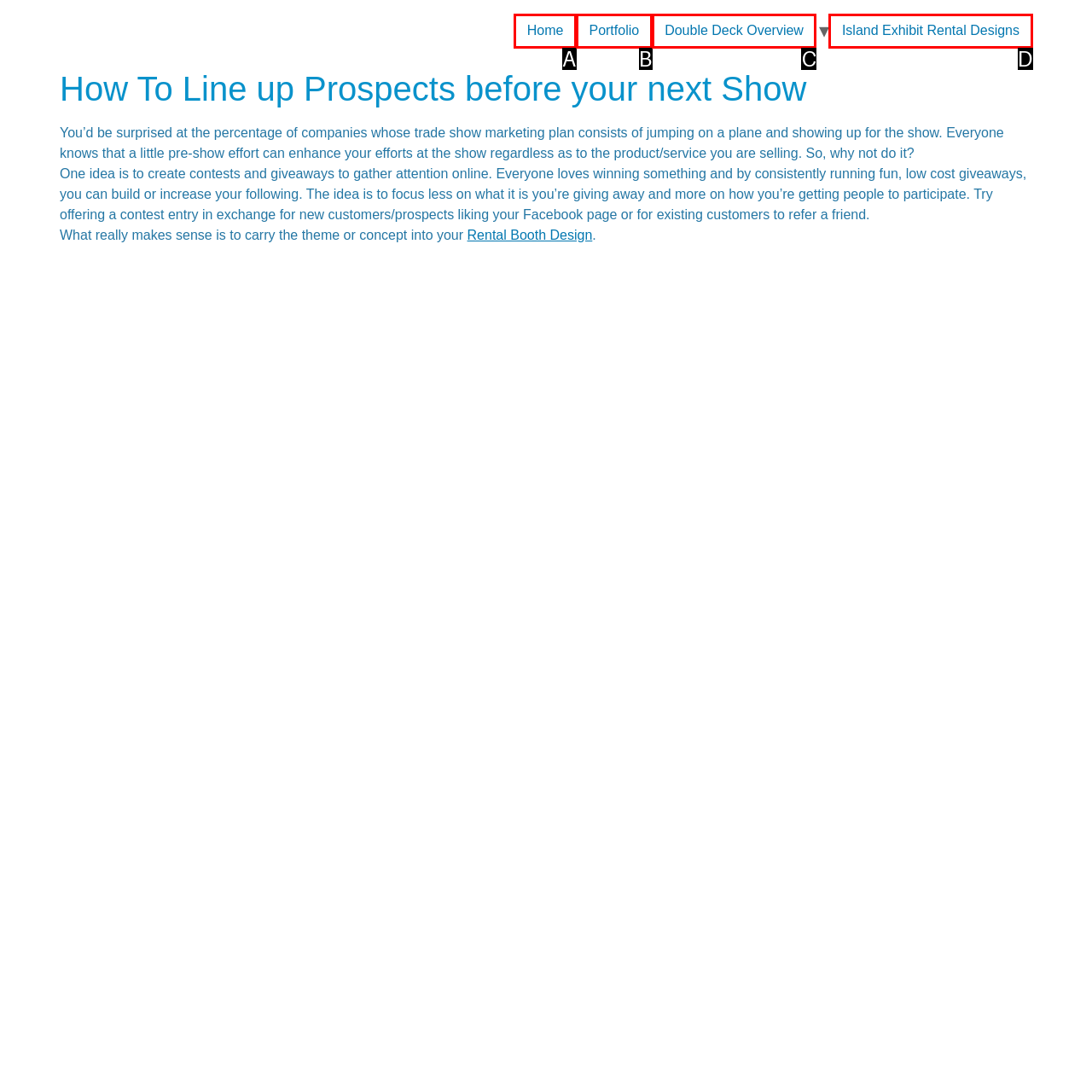With the provided description: Home, select the most suitable HTML element. Respond with the letter of the selected option.

A